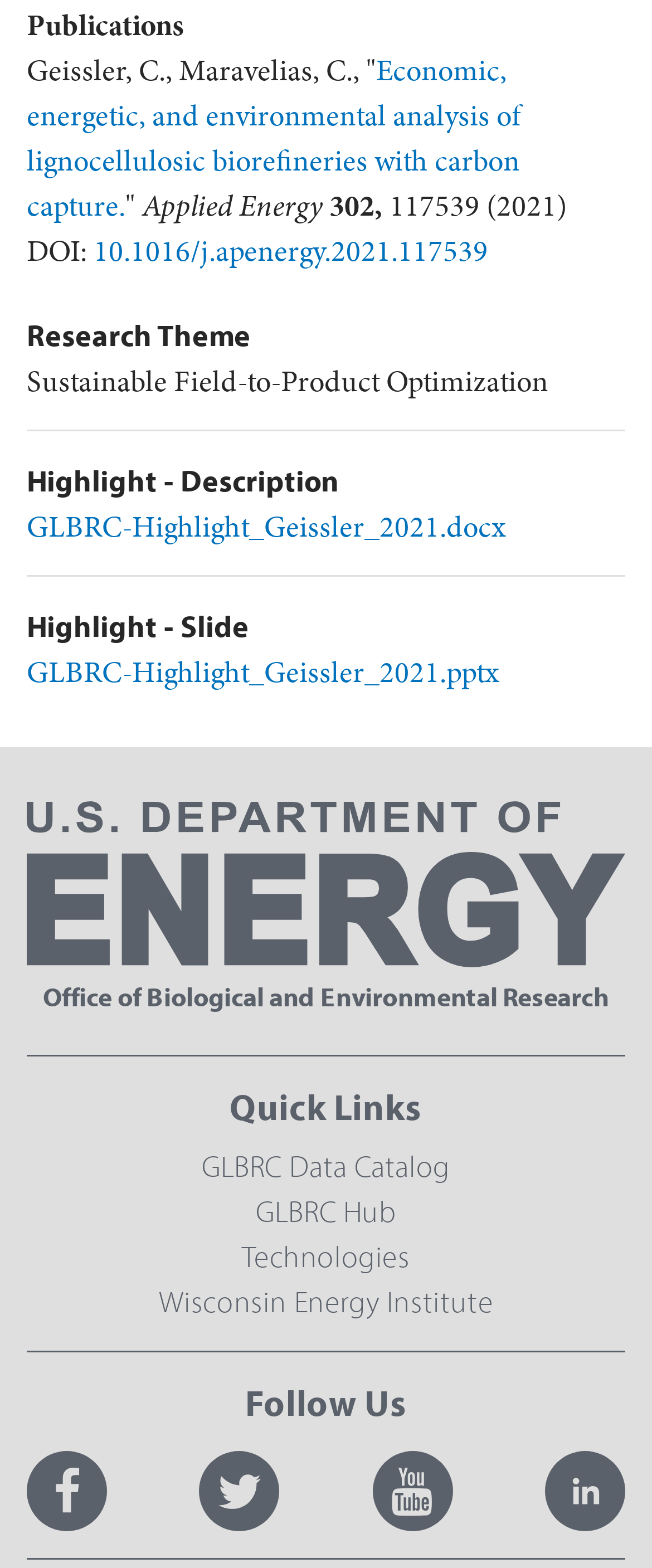How many links are there in the 'Quick Links' section?
Examine the screenshot and reply with a single word or phrase.

4